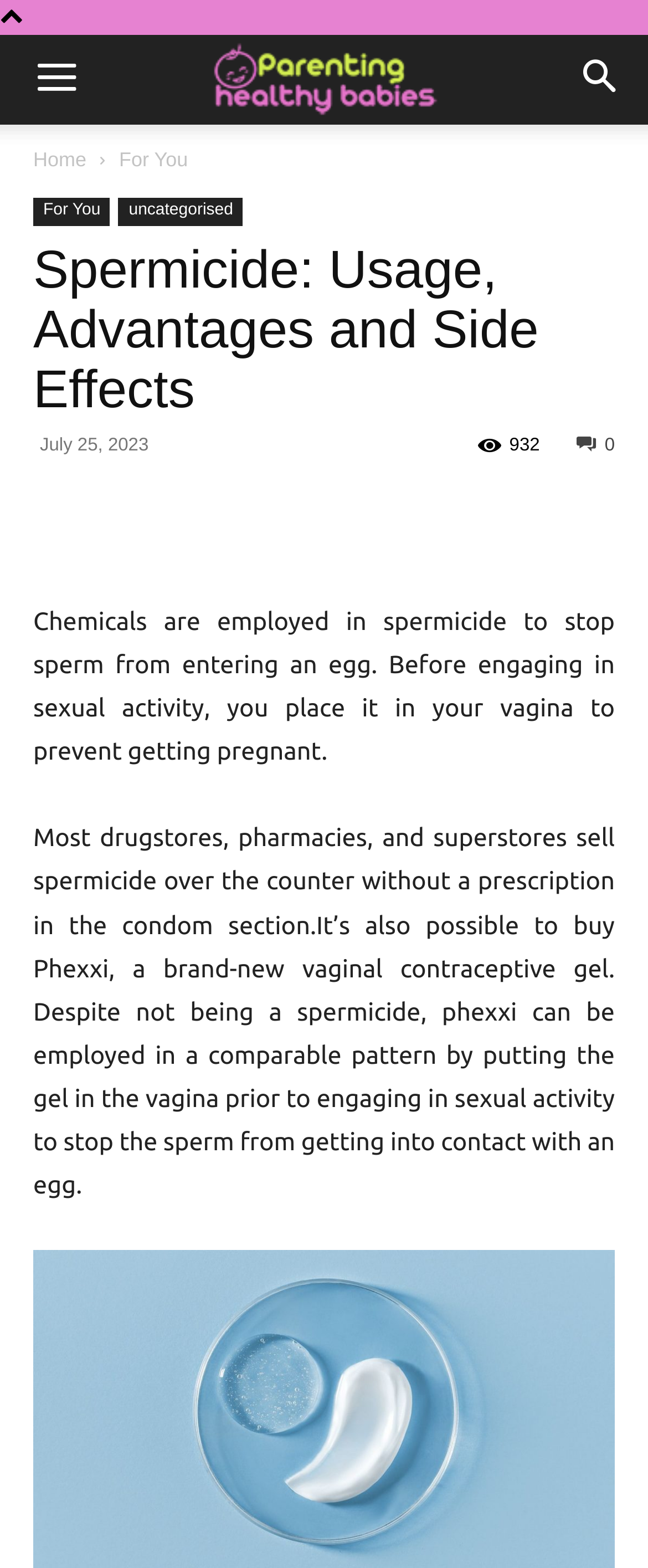What is the purpose of spermicide? Please answer the question using a single word or phrase based on the image.

To prevent pregnancy